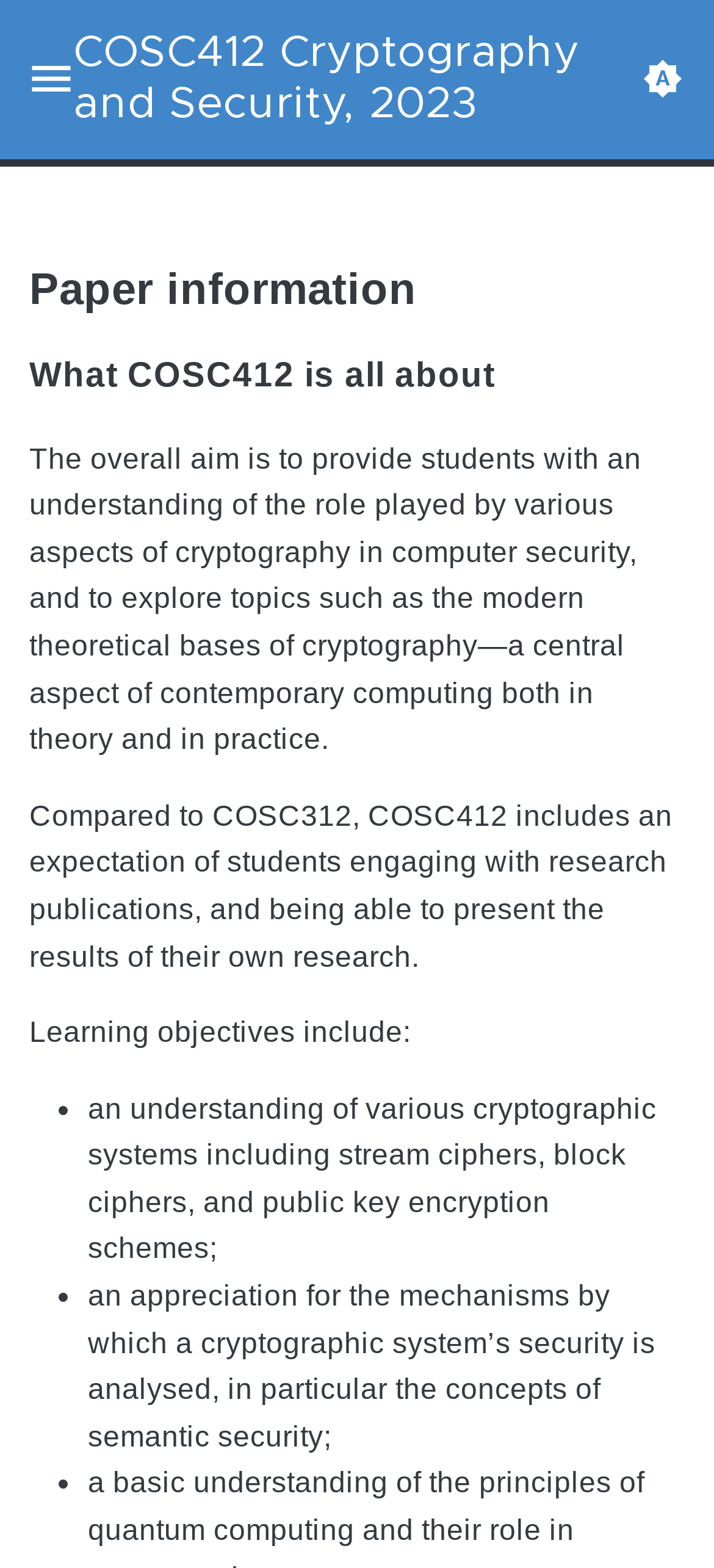Explain in detail what you observe on this webpage.

The webpage is about COSC412 Cryptography and Security, 2023. At the top, there is a logo image on the left and another image on the right. Below the images, there is a large heading that reads "COSC412 Cryptography and Security, 2023". 

Underneath the heading, there are three sections. The first section is about "Paper information" and has a link to "Anchor Paper information" on the right. The second section is about "What COSC412 is all about" and has a link to "Anchor What COSC412 is all about" on the right. 

Below these sections, there is a paragraph of text that explains the overall aim of the course, which is to provide students with an understanding of the role played by various aspects of cryptography in computer security. 

Following this, there is another paragraph of text that compares COSC412 to COSC312, mentioning that COSC412 includes an expectation of students engaging with research publications and presenting their own research.

Next, there is a section titled "Learning objectives include:" followed by a list of three bullet points. The first bullet point explains that students will gain an understanding of various cryptographic systems, including stream ciphers, block ciphers, and public key encryption schemes. The second bullet point mentions that students will appreciate the mechanisms by which a cryptographic system's security is analyzed, particularly the concepts of semantic security. The third bullet point is not fully described, but it is likely related to the learning objectives of the course.